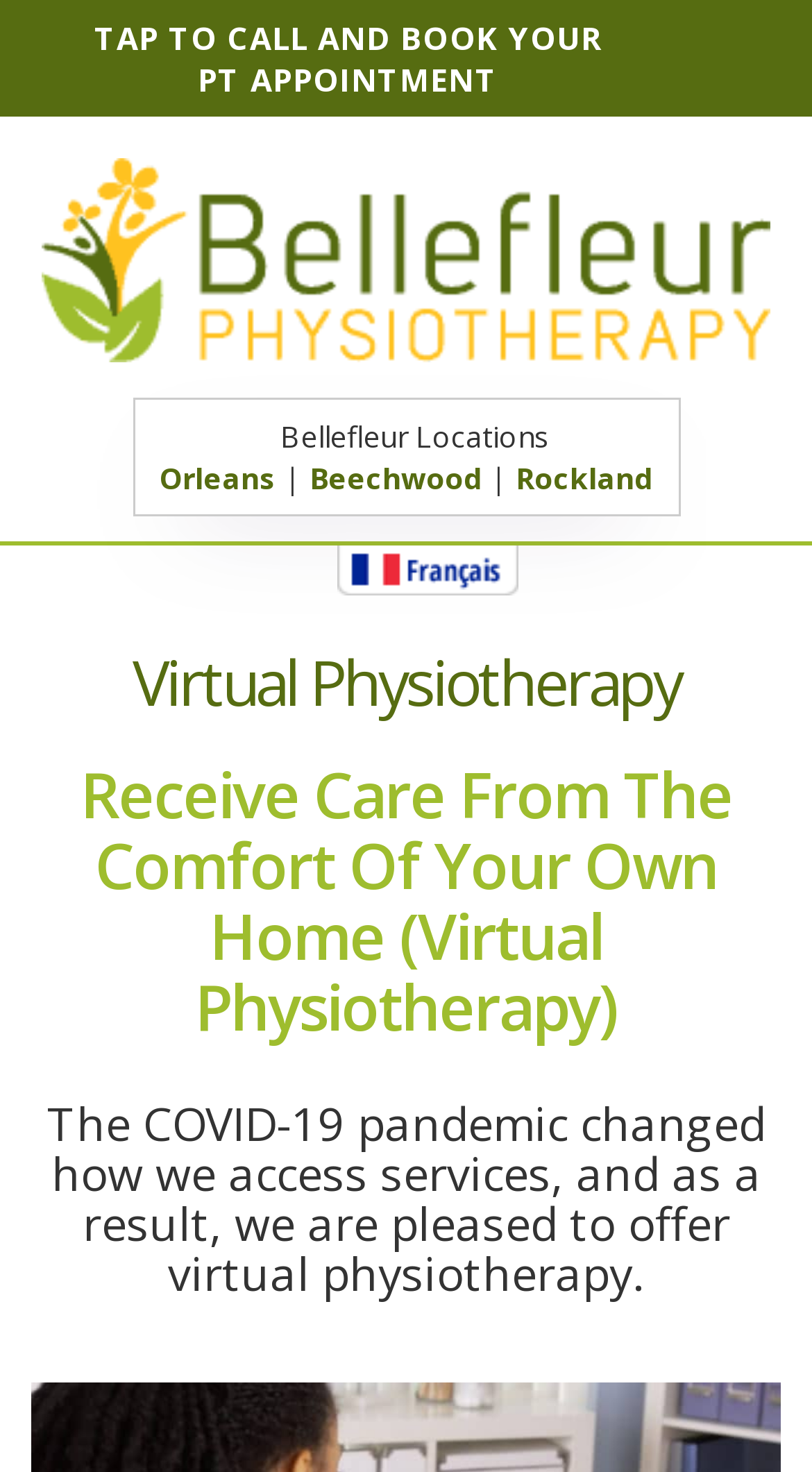What prompted the creation of the virtual physiotherapy service?
Please look at the screenshot and answer using one word or phrase.

The COVID-19 pandemic